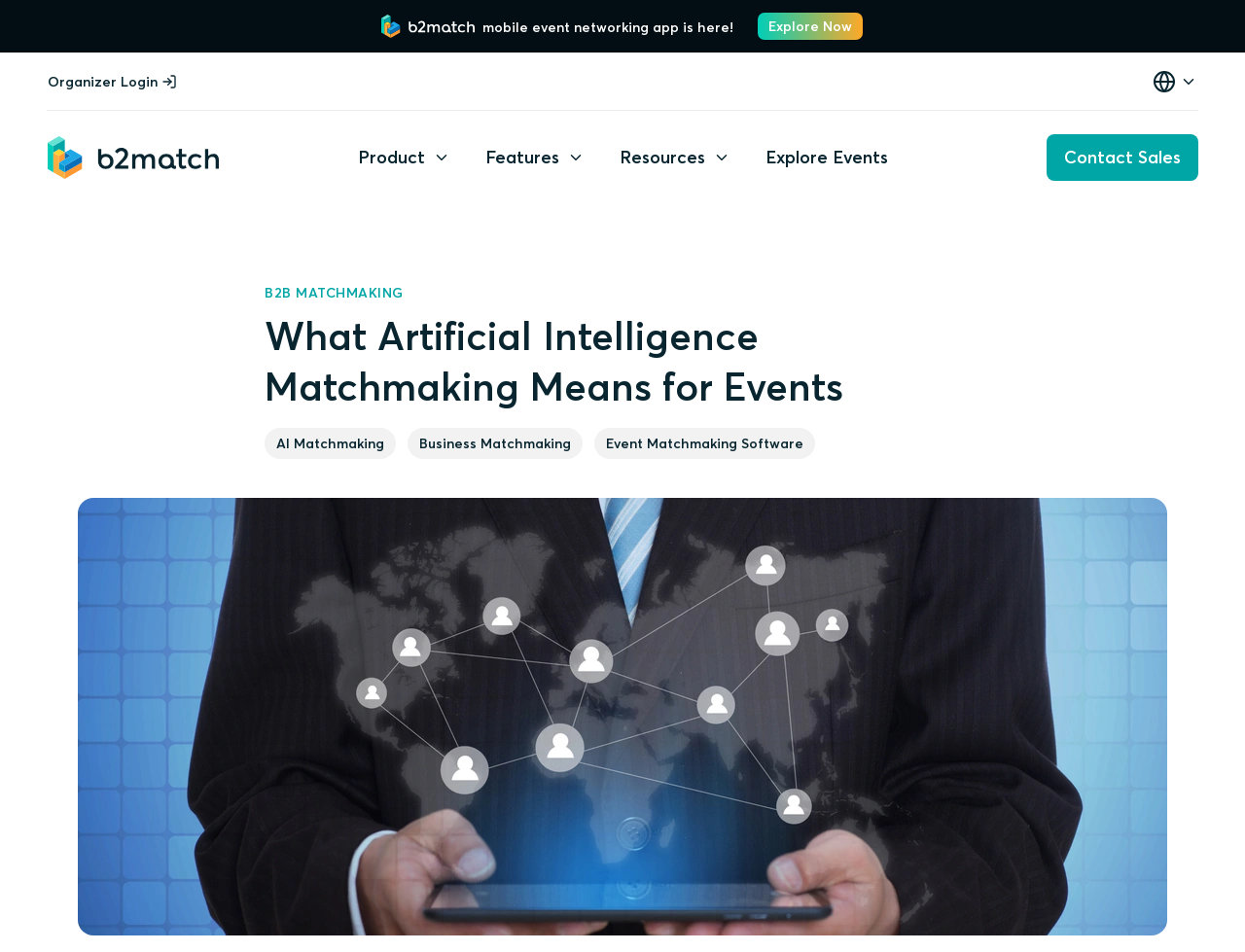Please specify the coordinates of the bounding box for the element that should be clicked to carry out this instruction: "Click Explore Now". The coordinates must be four float numbers between 0 and 1, formatted as [left, top, right, bottom].

[0.608, 0.012, 0.694, 0.043]